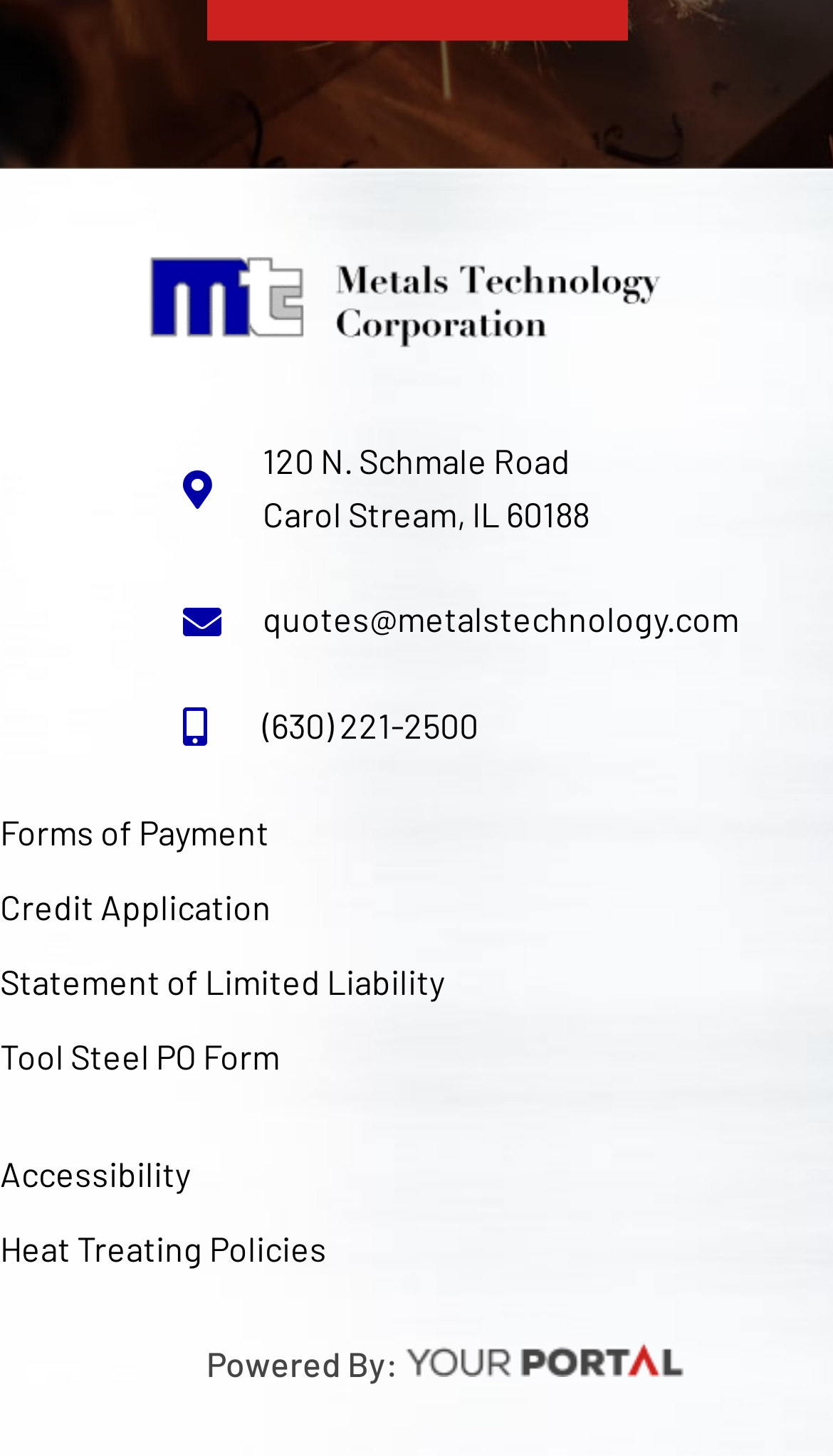Indicate the bounding box coordinates of the element that must be clicked to execute the instruction: "download Credit Application". The coordinates should be given as four float numbers between 0 and 1, i.e., [left, top, right, bottom].

[0.0, 0.597, 1.0, 0.649]